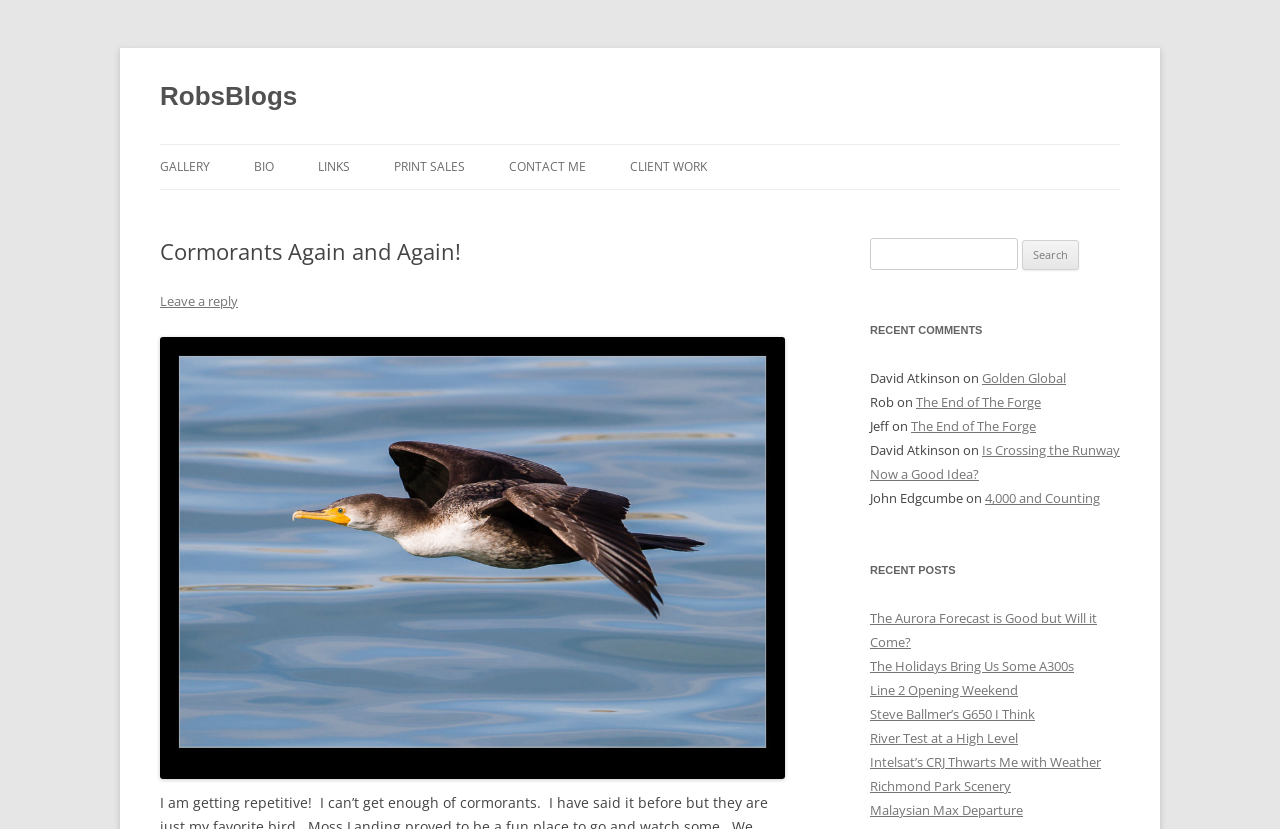What is the main topic of the blog post?
Refer to the image and provide a one-word or short phrase answer.

Cormorants